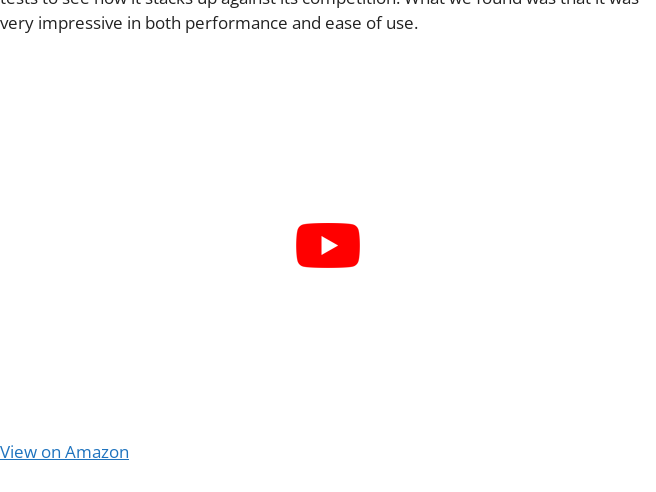What is the purpose of the 'View on Amazon' button? Based on the image, give a response in one word or a short phrase.

To purchase the product online